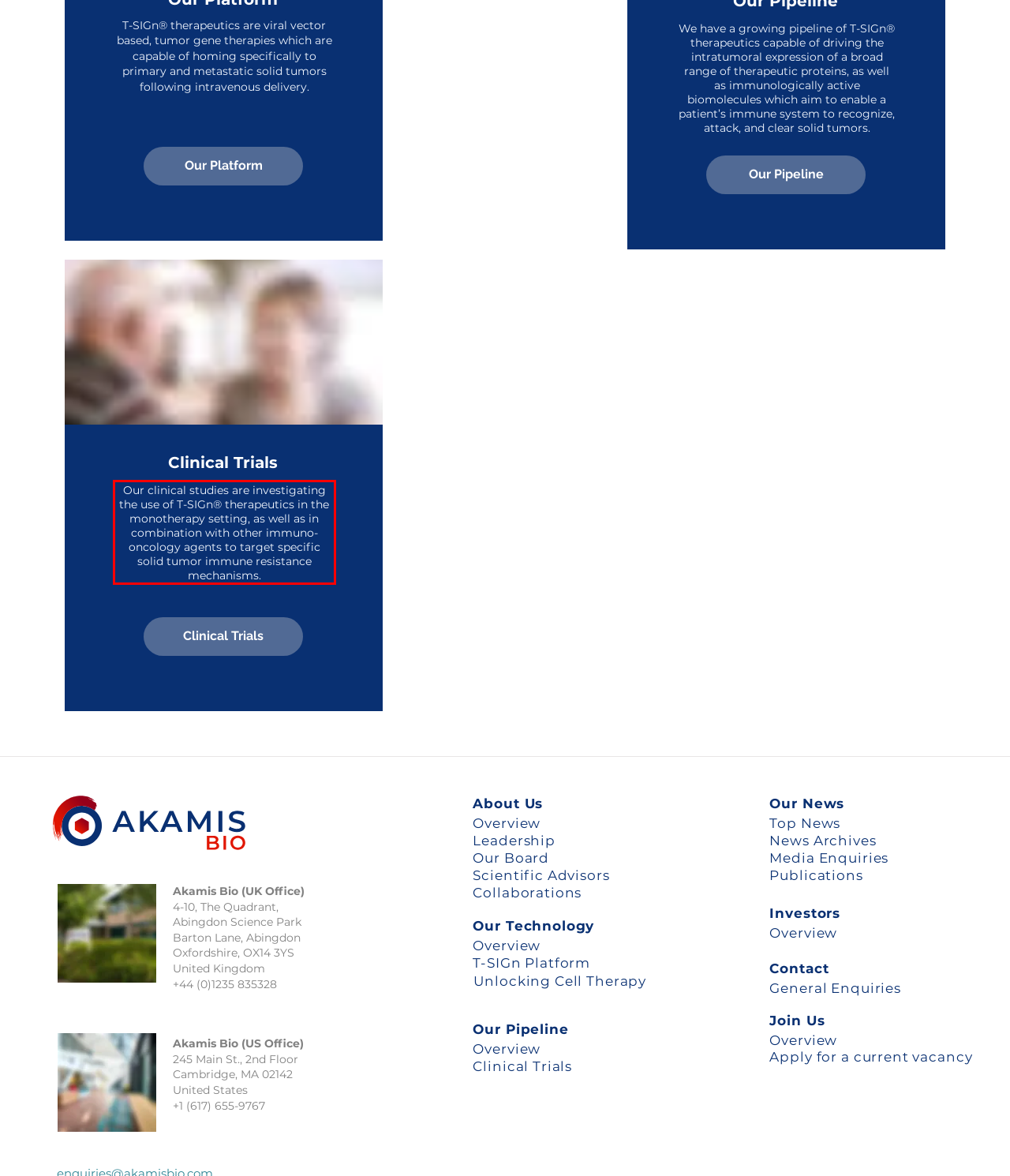Within the screenshot of the webpage, there is a red rectangle. Please recognize and generate the text content inside this red bounding box.

Our clinical studies are investigating the use of T-SIGn® therapeutics in the monotherapy setting, as well as in combination with other immuno-oncology agents to target specific solid tumor immune resistance mechanisms.